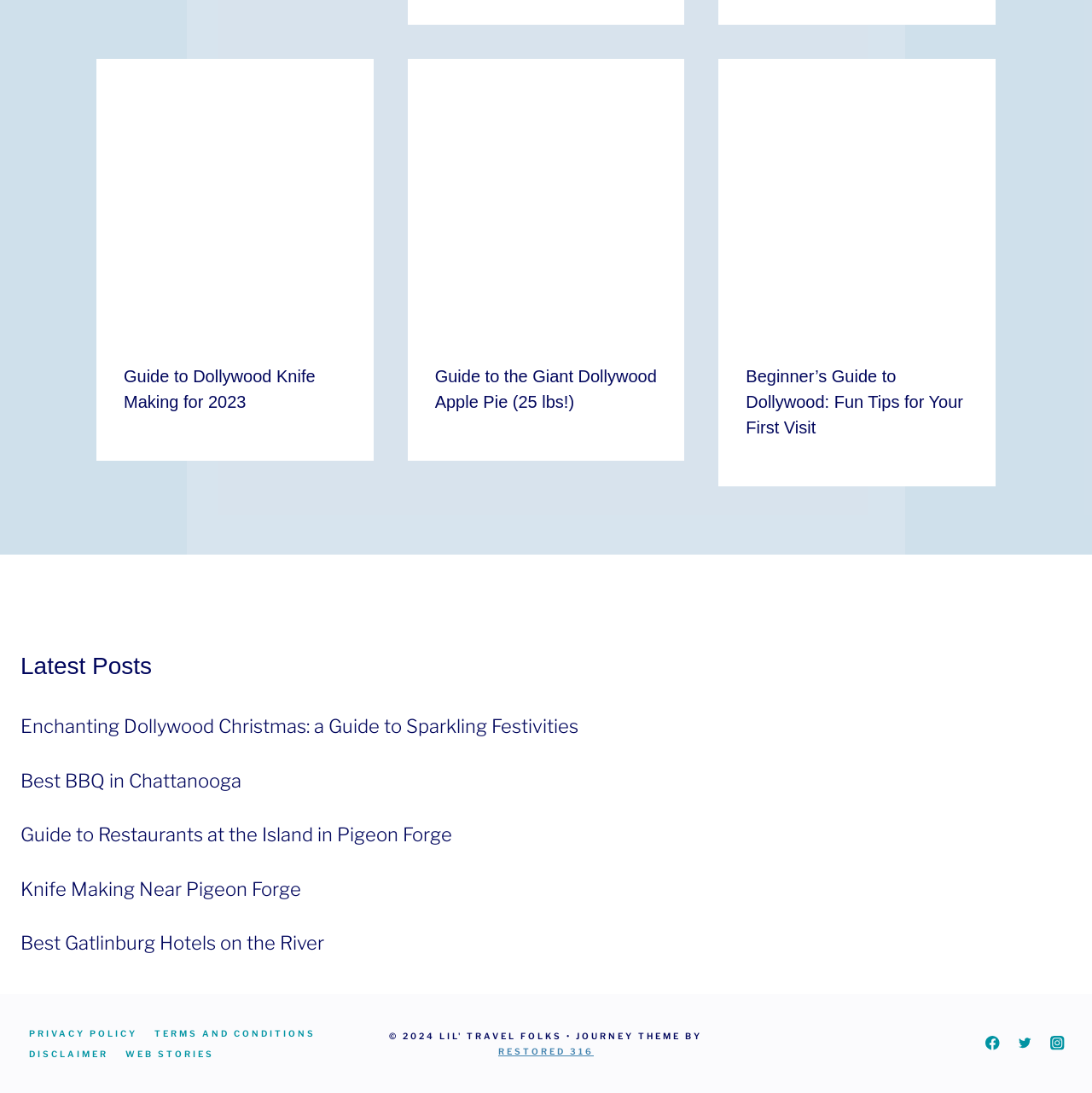Provide your answer to the question using just one word or phrase: How many social media links are at the bottom of the webpage?

3